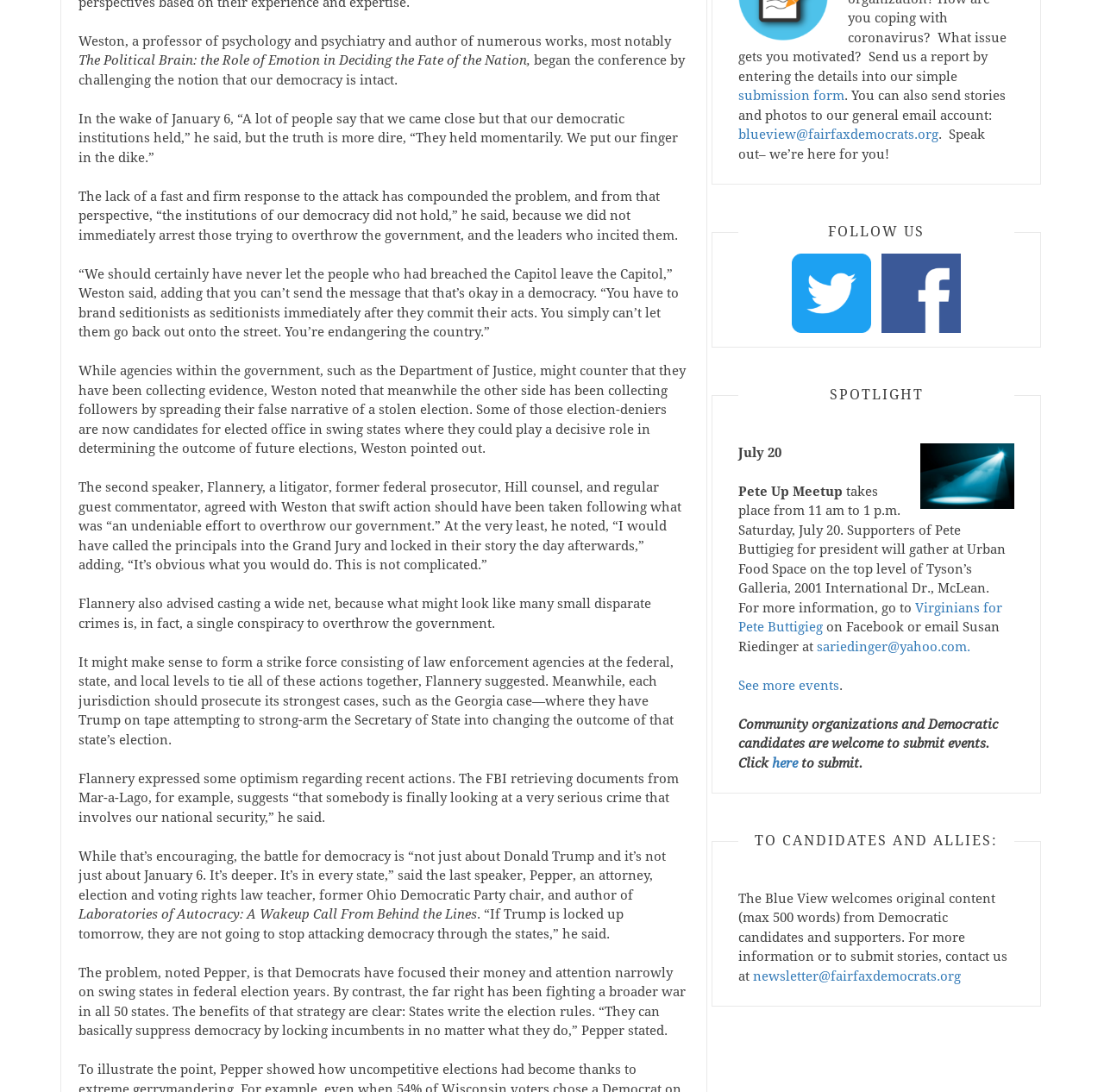Who is the professor of psychology and psychiatry?
Provide a well-explained and detailed answer to the question.

Based on the StaticText element with ID 346, 'Weston, a professor of psychology and psychiatry and author of numerous works, most notably', I can infer that Weston is the professor of psychology and psychiatry.